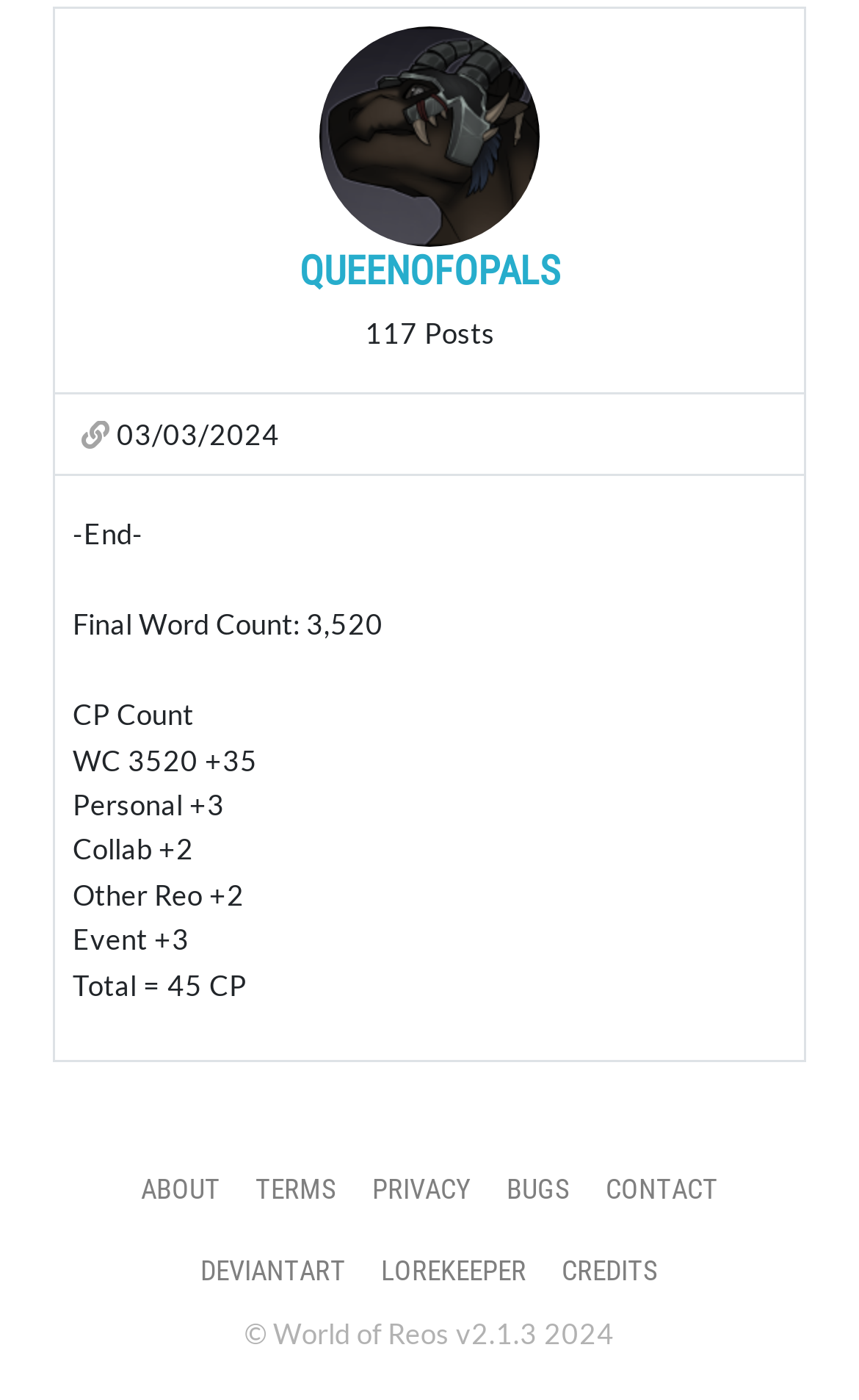What is the version of World of Reos?
Use the information from the image to give a detailed answer to the question.

The version of World of Reos can be found in the StaticText element with the text 'World of Reos v2.1.3 2024'.